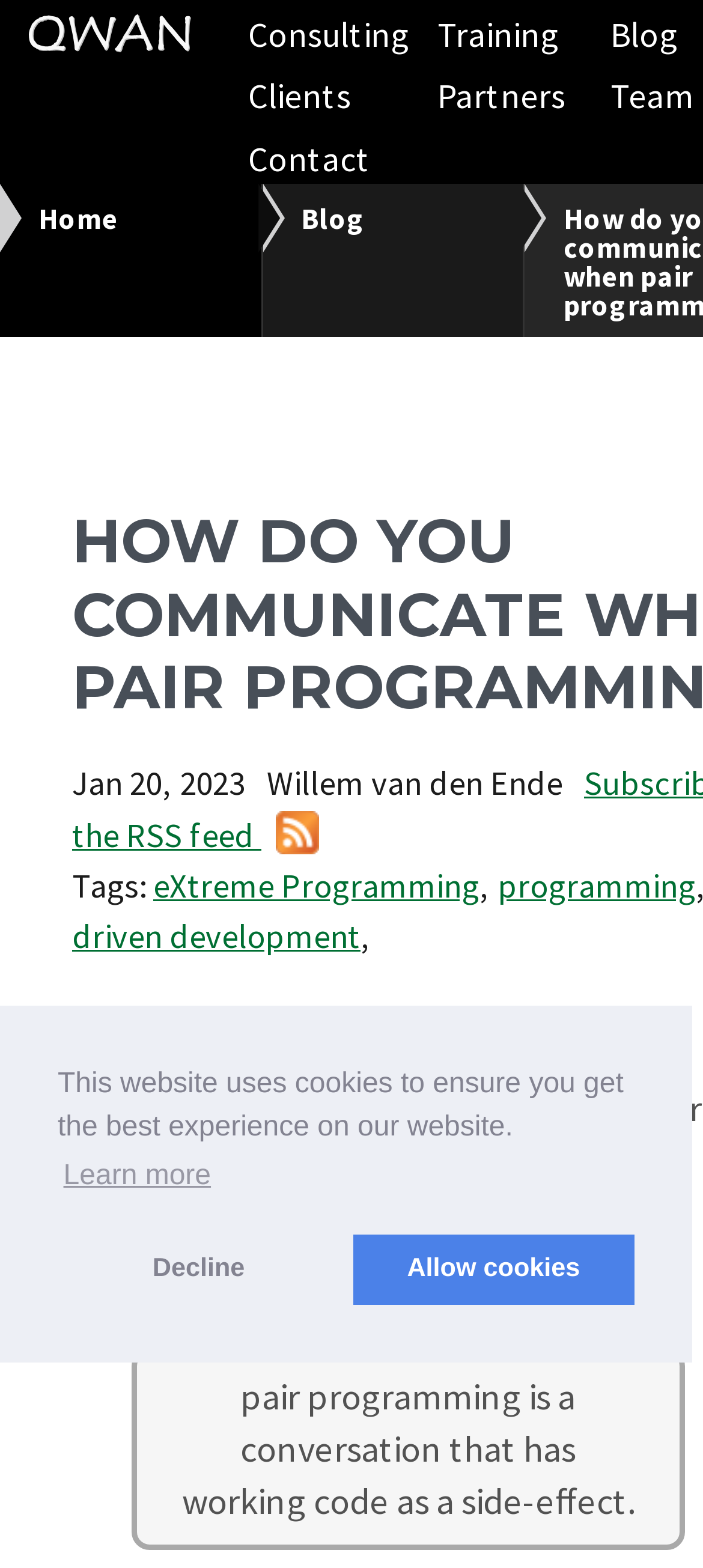Find the bounding box coordinates of the element to click in order to complete this instruction: "click QWAN logo". The bounding box coordinates must be four float numbers between 0 and 1, denoted as [left, top, right, bottom].

[0.041, 0.008, 0.271, 0.04]